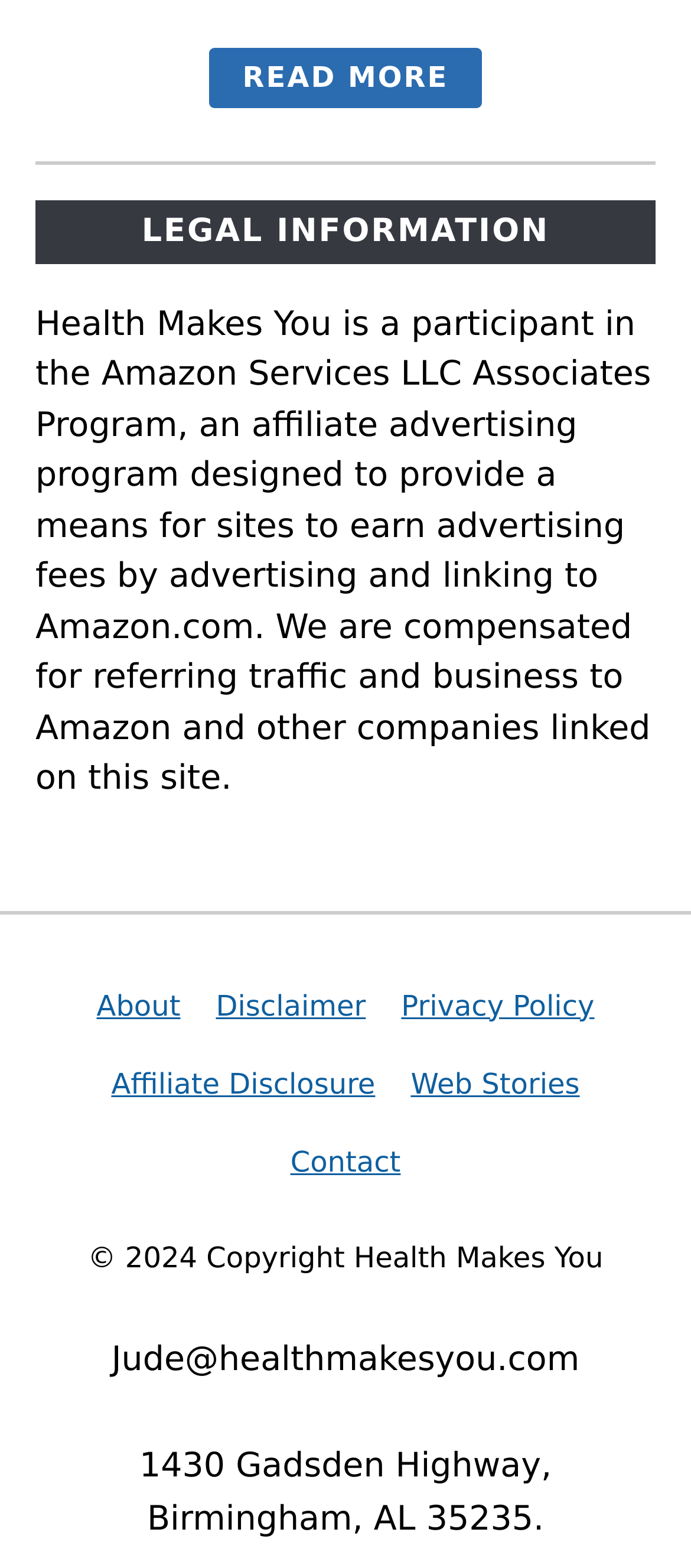Find the bounding box coordinates for the HTML element specified by: "About".

[0.14, 0.63, 0.261, 0.652]